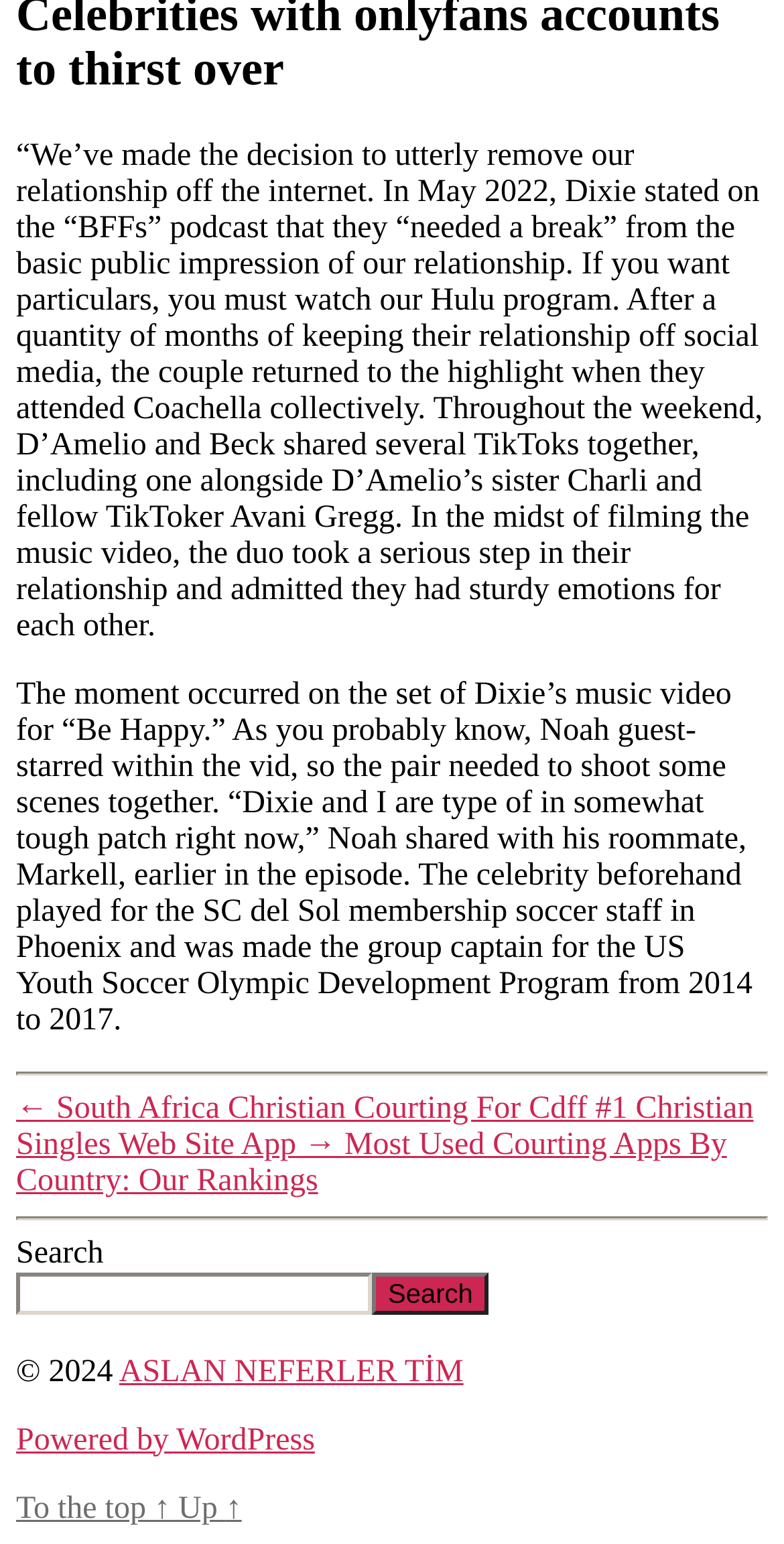Given the description "Powered by WordPress", provide the bounding box coordinates of the corresponding UI element.

[0.021, 0.921, 0.402, 0.943]